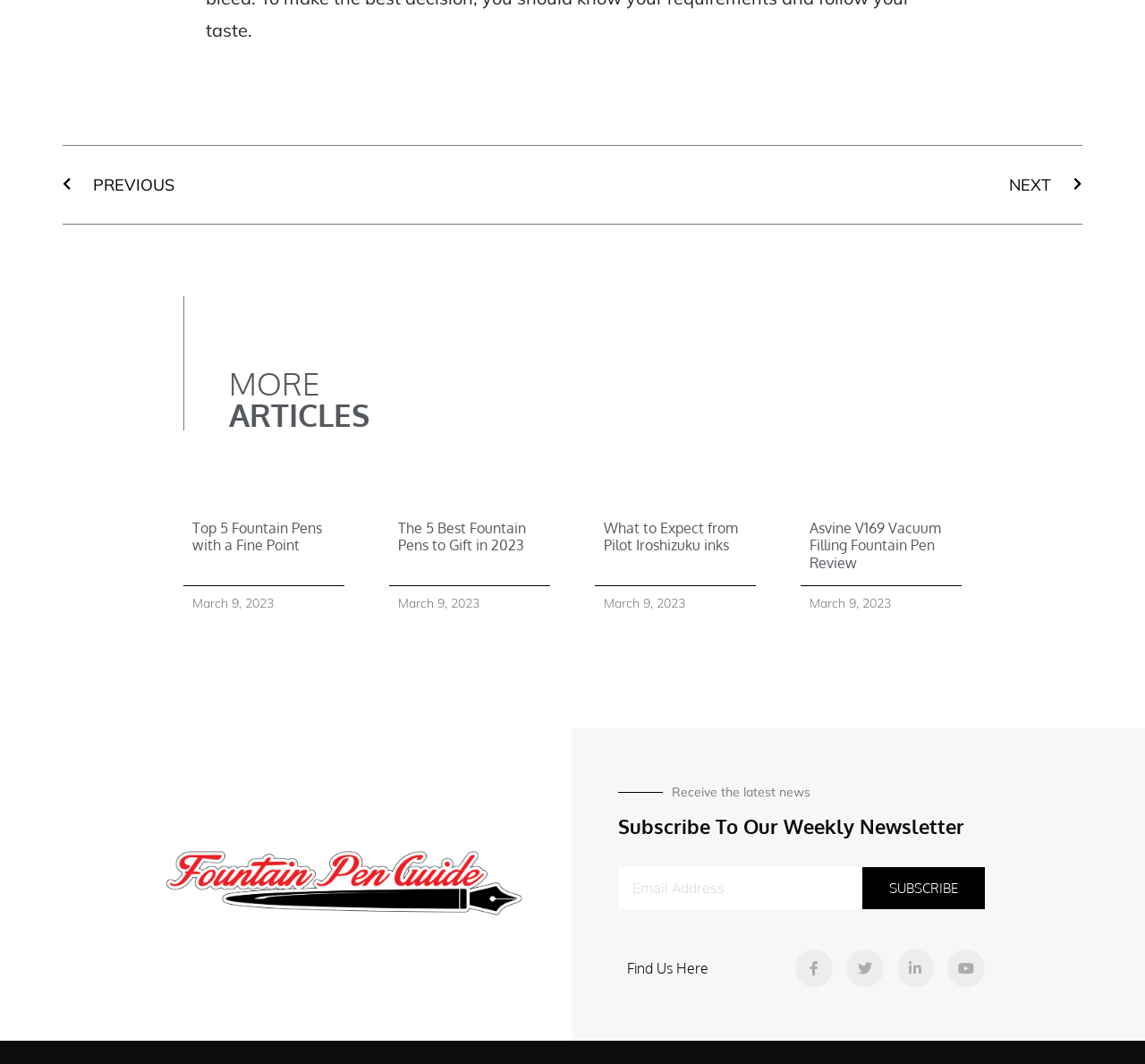Find the bounding box coordinates of the area to click in order to follow the instruction: "Read the article 'Top 5 Fountain Pens with a Fine Point'".

[0.168, 0.489, 0.293, 0.521]